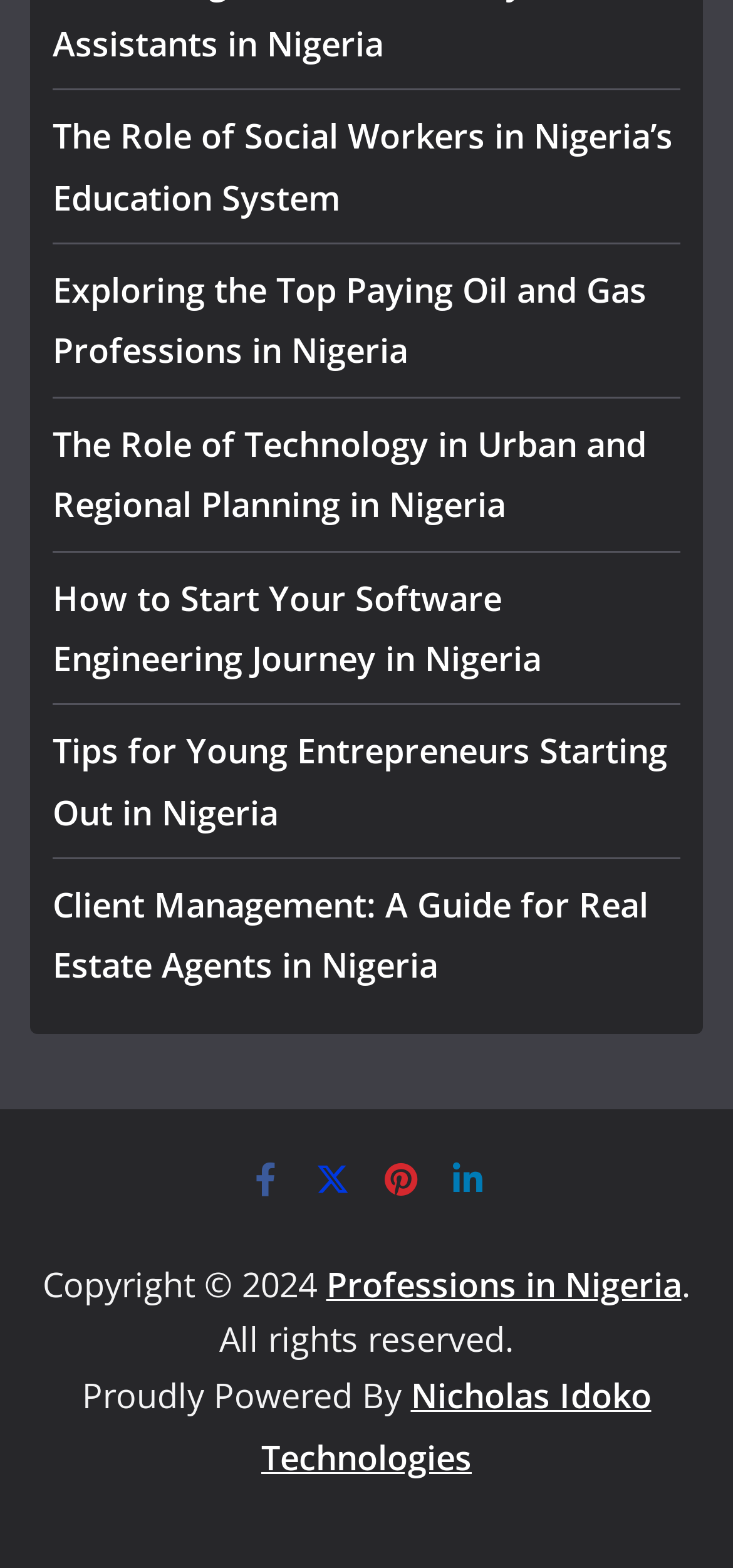Bounding box coordinates should be provided in the format (top-left x, top-left y, bottom-right x, bottom-right y) with all values between 0 and 1. Identify the bounding box for this UI element: aria-label="LinkedIn" title="LinkedIn"

[0.613, 0.74, 0.664, 0.764]